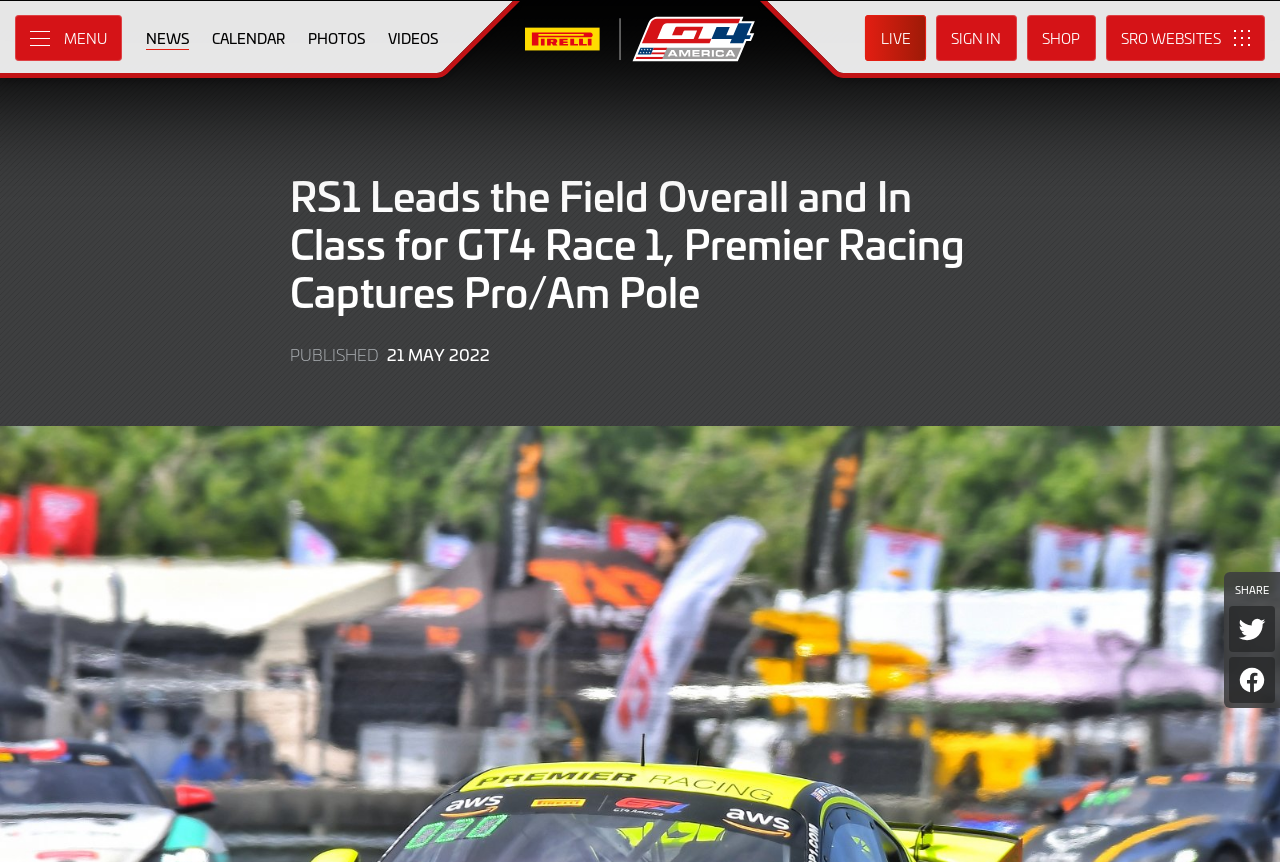Determine and generate the text content of the webpage's headline.

RS1 Leads the Field Overall and In Class for GT4 Race 1, Premier Racing Captures Pro/Am Pole